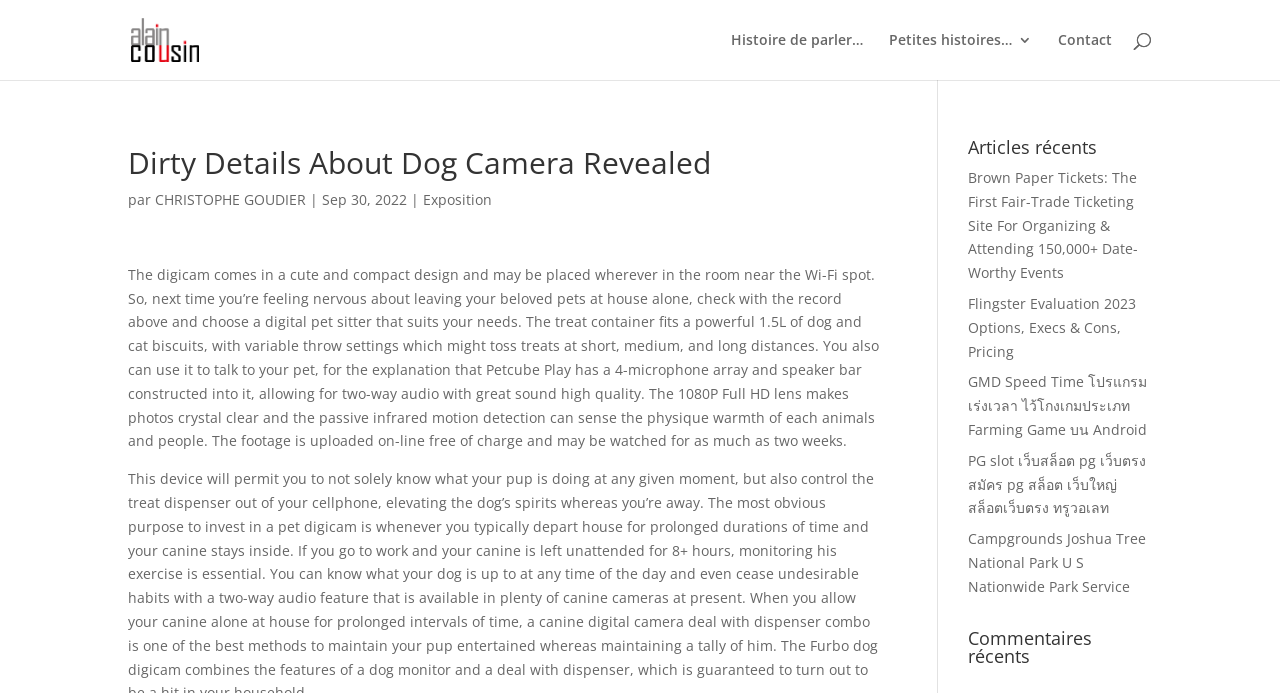How many microphones does the Petcube Play have?
Give a one-word or short phrase answer based on the image.

4